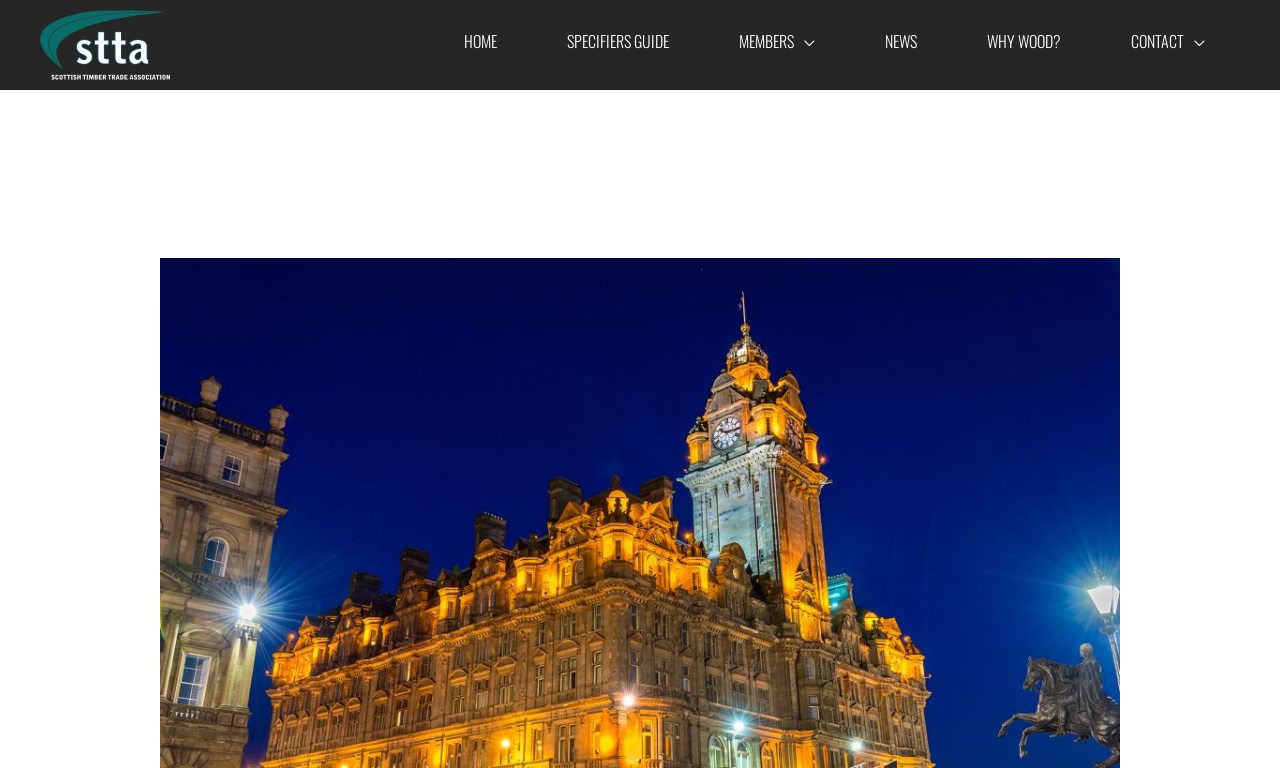Is there an image on the webpage? Observe the screenshot and provide a one-word or short phrase answer.

Yes